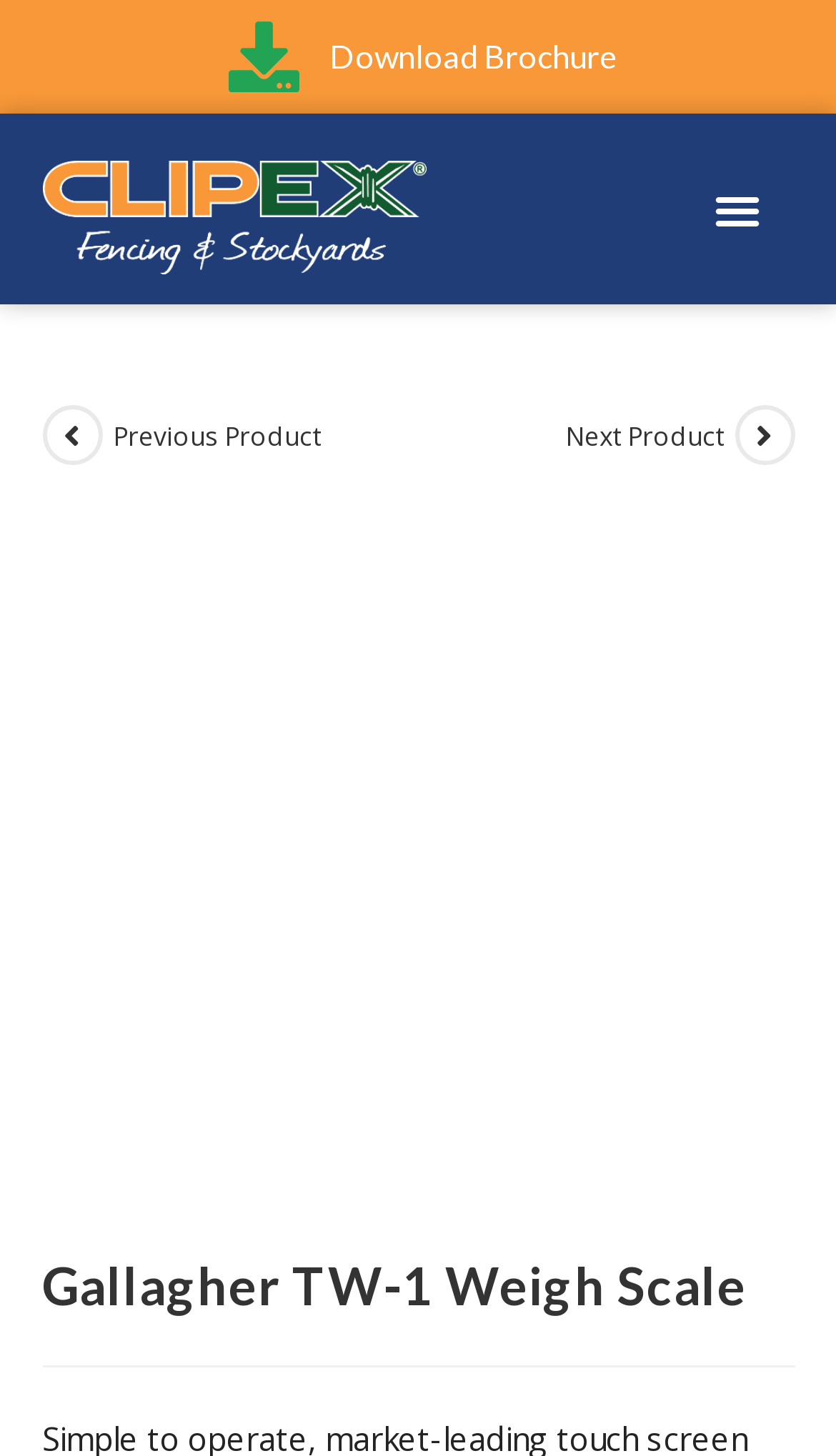What is the logo of the company?
Based on the screenshot, respond with a single word or phrase.

Clipex Fencing & Stockyards